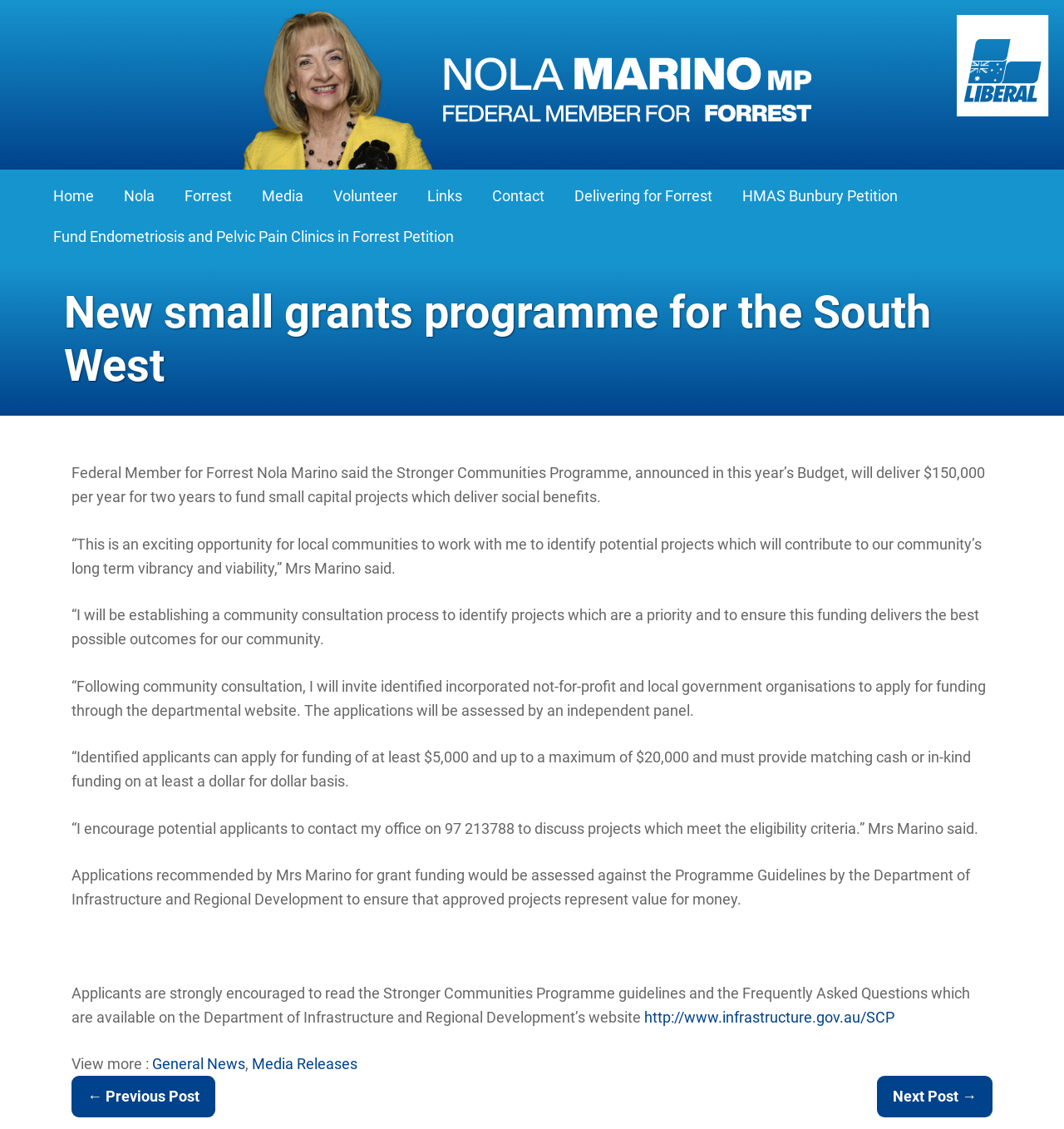Determine the bounding box of the UI component based on this description: "Media". The bounding box coordinates should be four float values between 0 and 1, i.e., [left, top, right, bottom].

[0.235, 0.157, 0.295, 0.19]